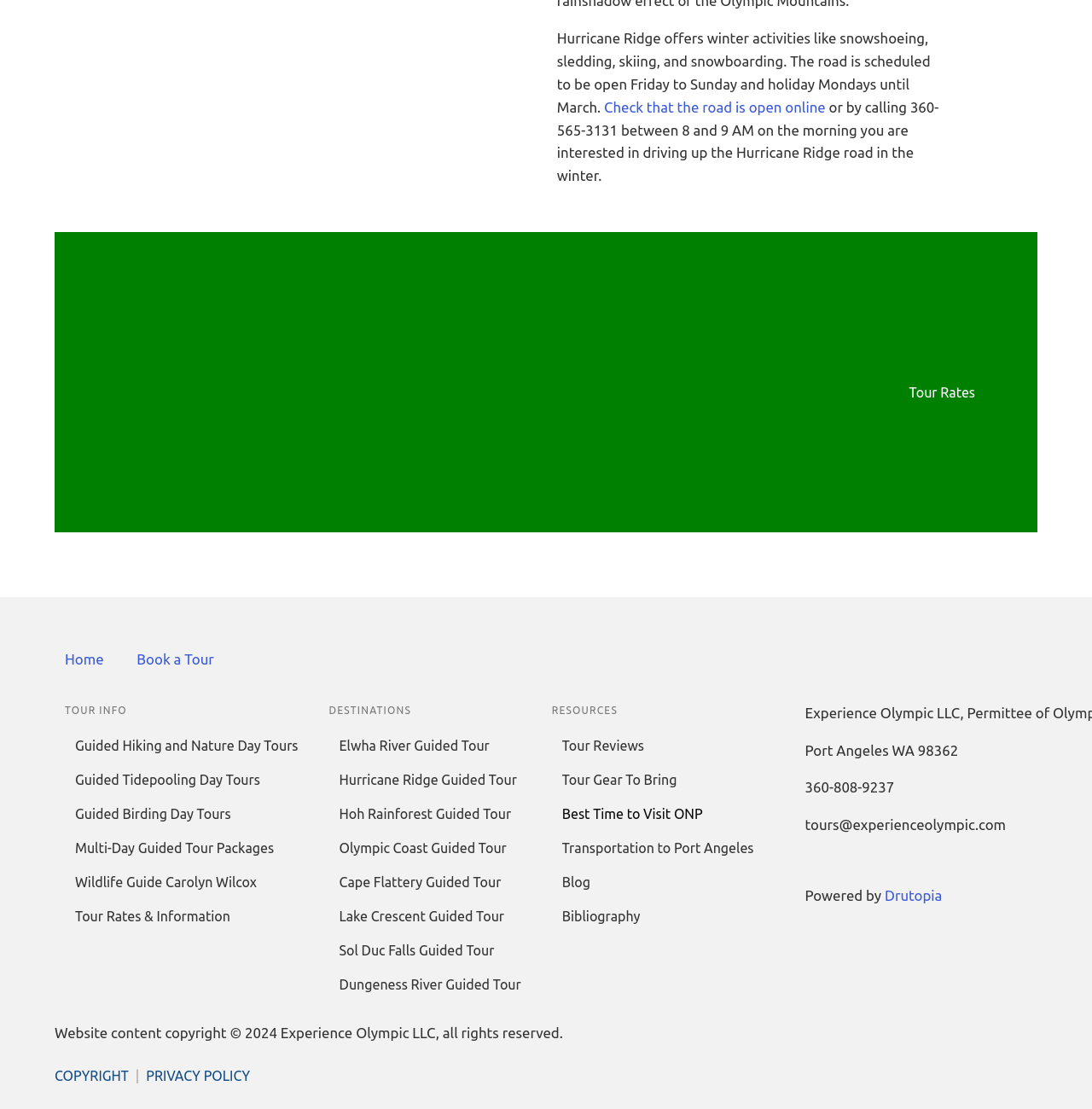What is the address of the tour operator?
Give a one-word or short phrase answer based on the image.

Port Angeles WA 98362